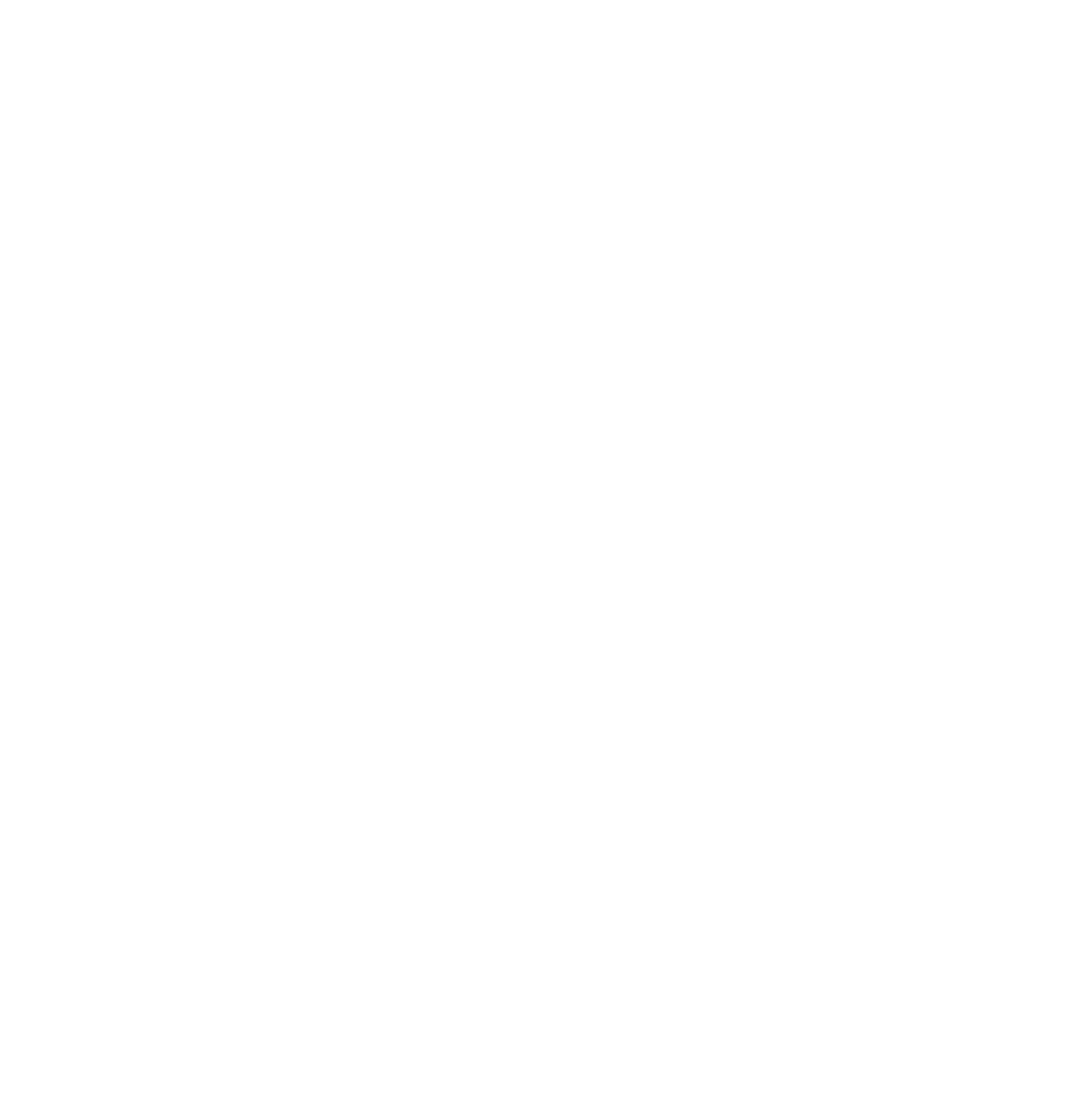Provide a brief response to the question using a single word or phrase: 
What is Angelo's profession?

Carpenter